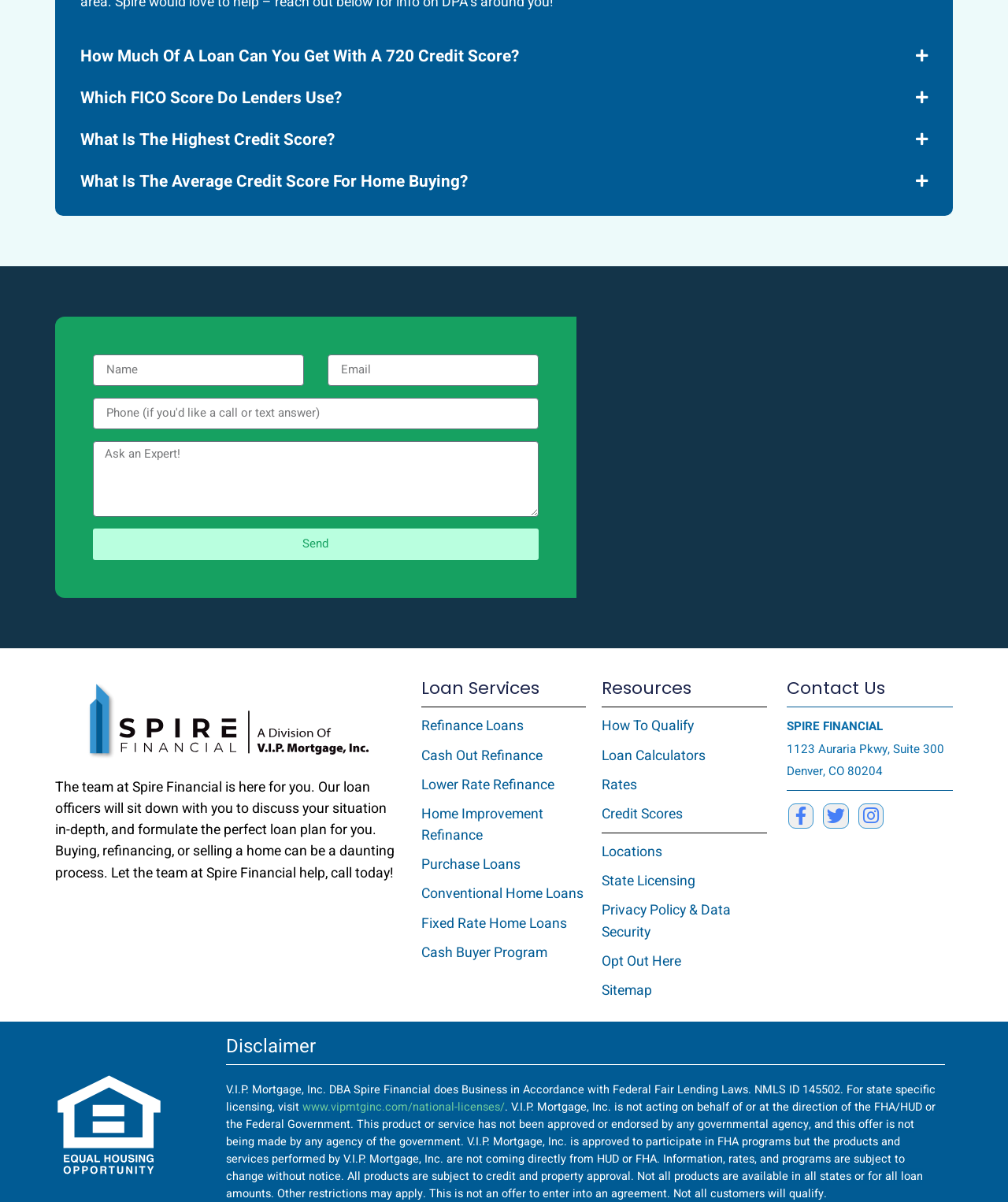Please reply to the following question using a single word or phrase: 
What is the topic of the first FAQ?

How To Qualify